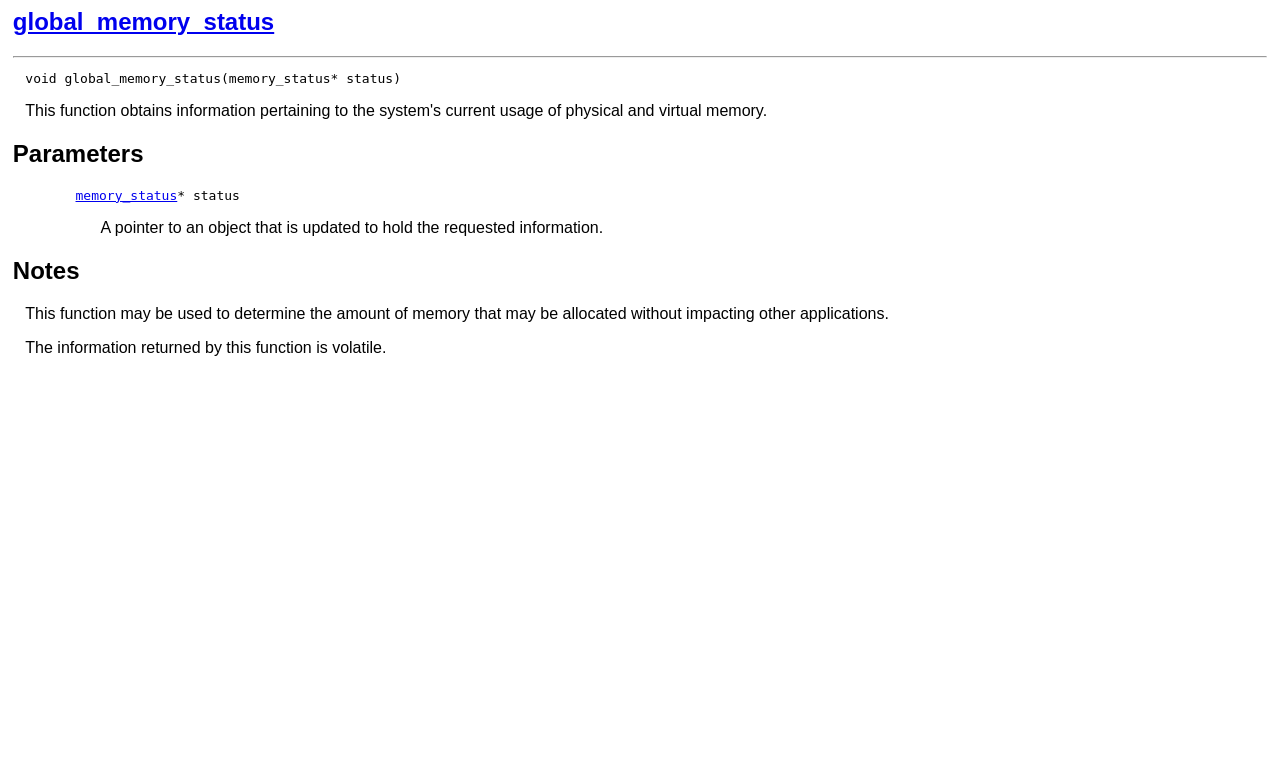Analyze and describe the webpage in a detailed narrative.

The webpage appears to be a documentation page for a function called "global_memory_status". At the top, there is a heading with the same name, which is also a link. Below the heading, there is a horizontal separator line that spans the entire width of the page.

Following the separator, there is a block of code that describes the function signature, "void global_memory_status(memory_status* status)". This code is positioned near the top-left corner of the page.

Below the code block, there is a heading titled "Parameters", which is centered near the top-third of the page. Under this heading, there is a link to "memory_status" and a paragraph of text that describes it as "A pointer to an object that is updated to hold the requested information." This text is positioned to the right of the link.

Further down the page, there is another heading titled "Notes", which is centered near the middle of the page. Under this heading, there are two paragraphs of text. The first paragraph explains that the function can be used to determine the amount of memory that may be allocated without impacting other applications. The second paragraph notes that the information returned by the function is volatile. These paragraphs are positioned near the left edge of the page, one below the other.